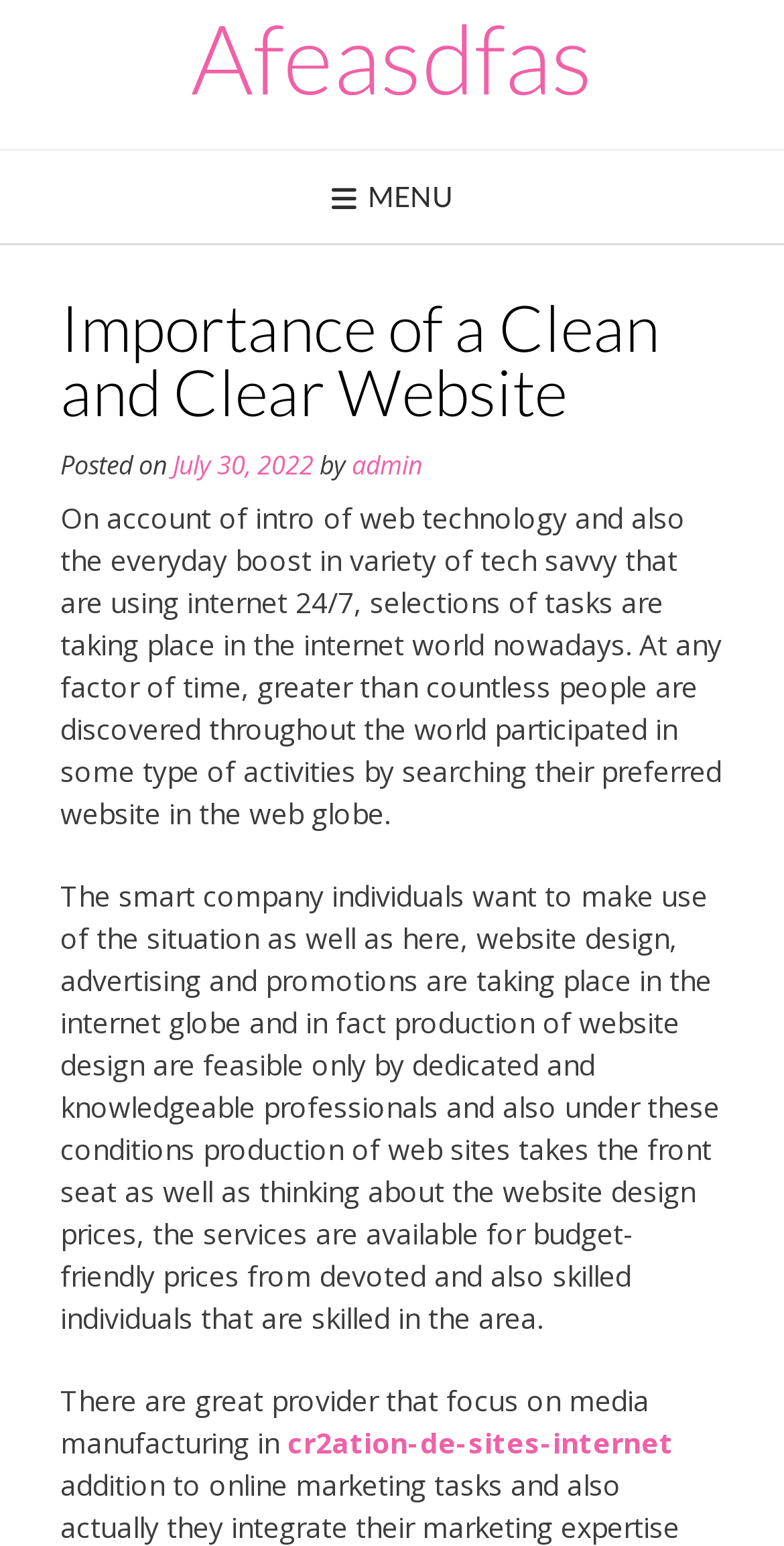Refer to the image and provide a thorough answer to this question:
What is the role of dedicated and knowledgeable professionals?

I found the role of dedicated and knowledgeable professionals by reading the second paragraph of the webpage, which states that 'production of website design are feasible only by dedicated and knowledgeable professionals'.